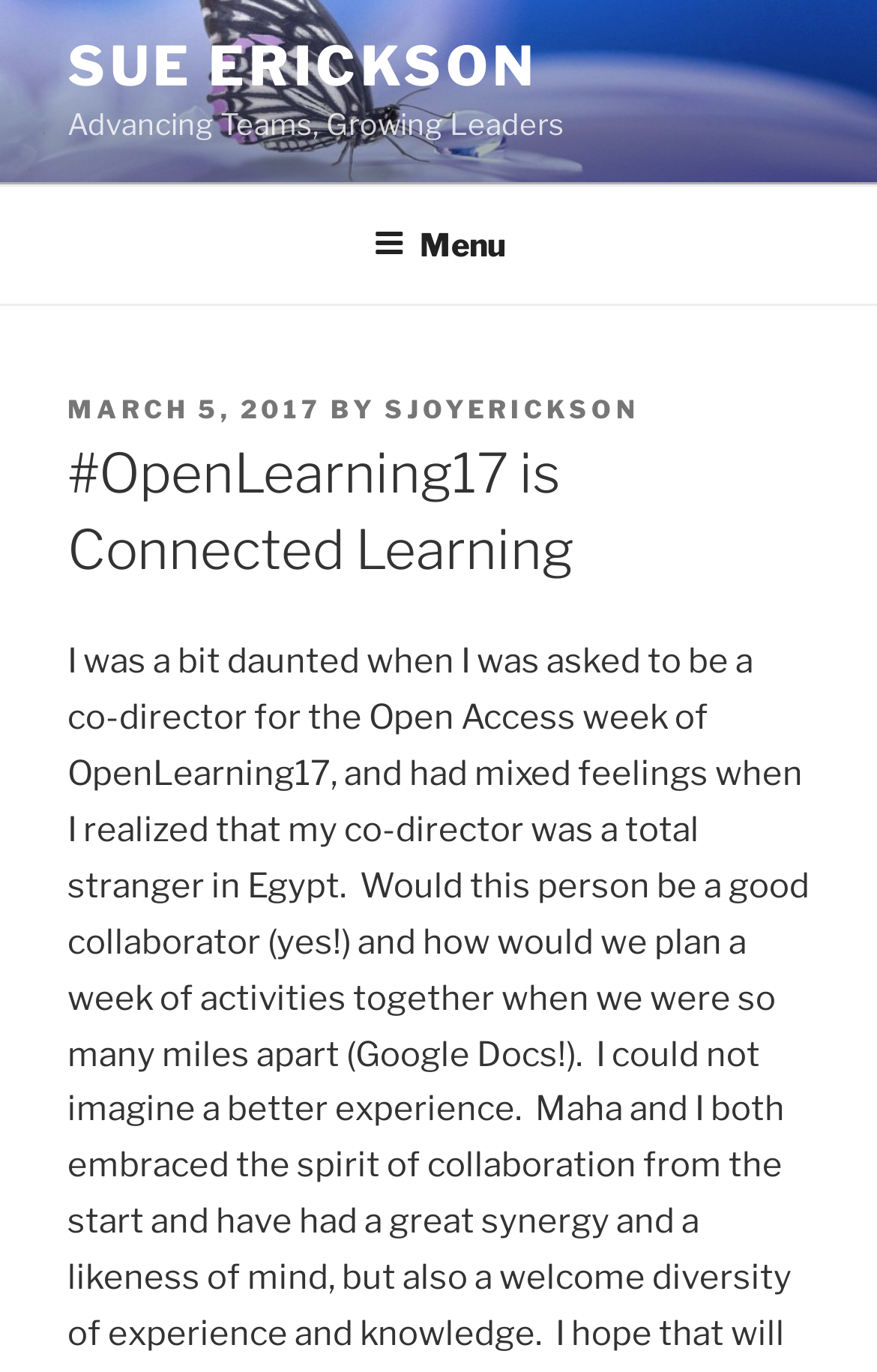Using the element description Sue Erickson, predict the bounding box coordinates for the UI element. Provide the coordinates in (top-left x, top-left y, bottom-right x, bottom-right y) format with values ranging from 0 to 1.

[0.077, 0.025, 0.613, 0.072]